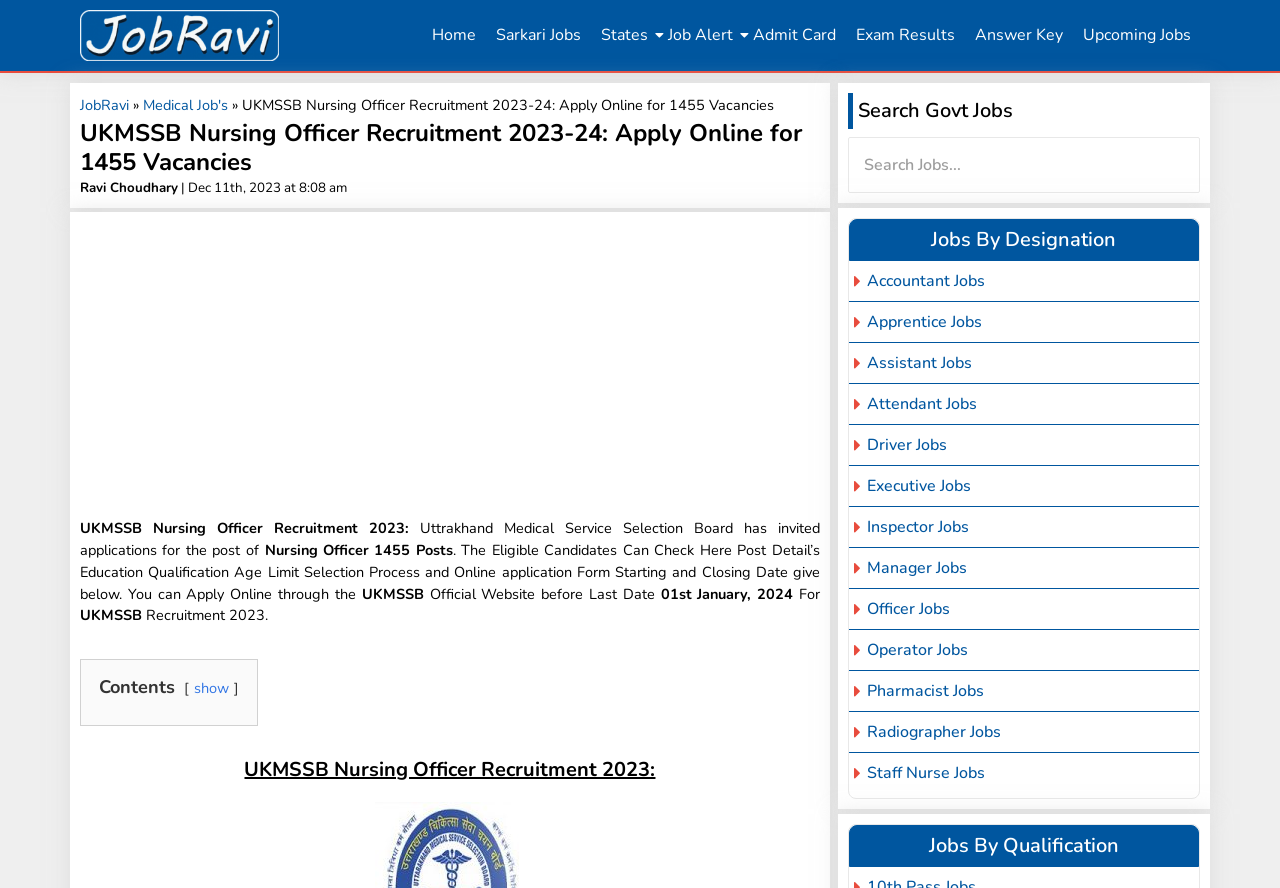How many vacancies are available for Nursing Officer?
Using the image, provide a concise answer in one word or a short phrase.

1455